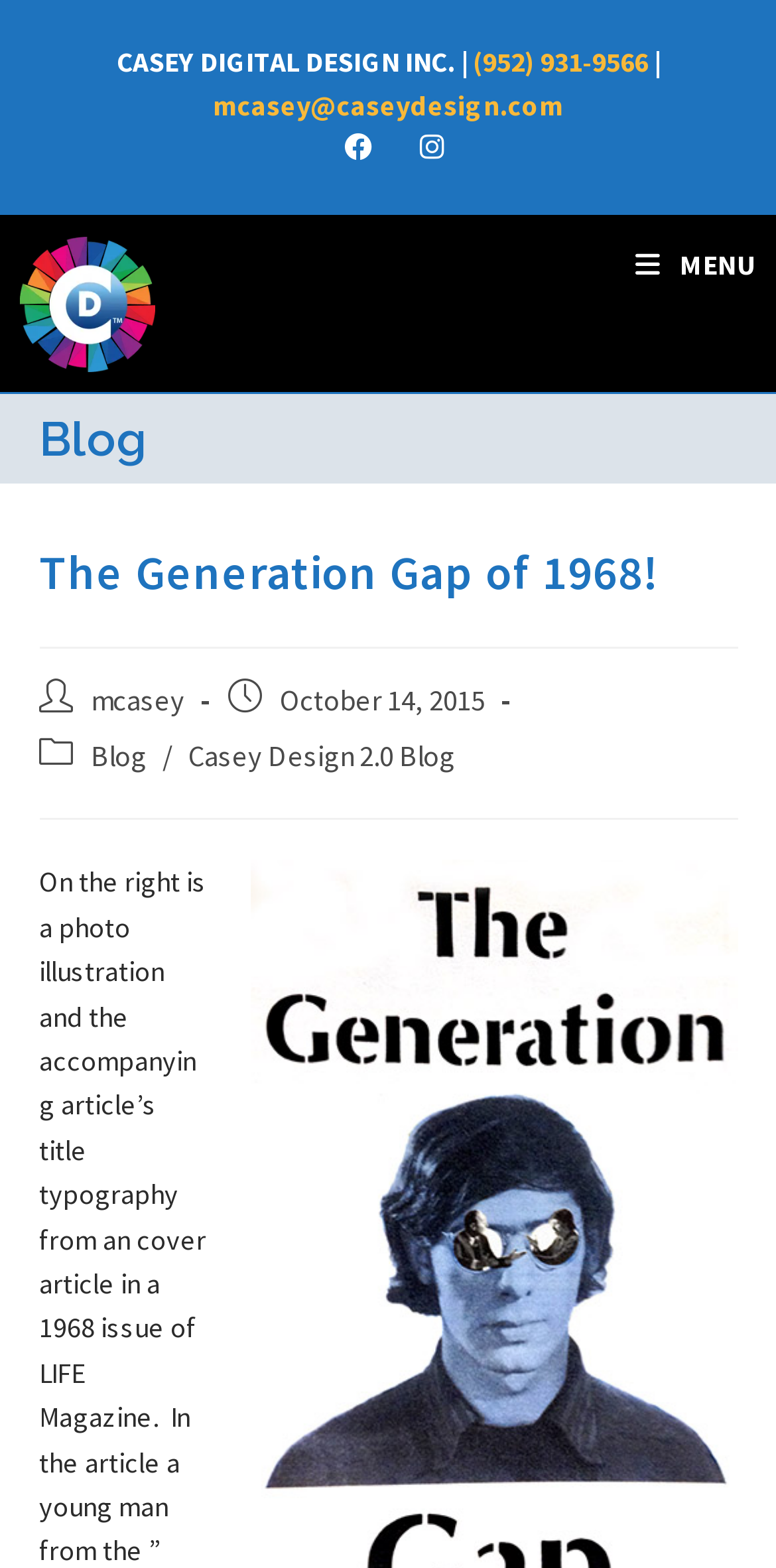When was the article published?
Give a single word or phrase as your answer by examining the image.

October 14, 2015